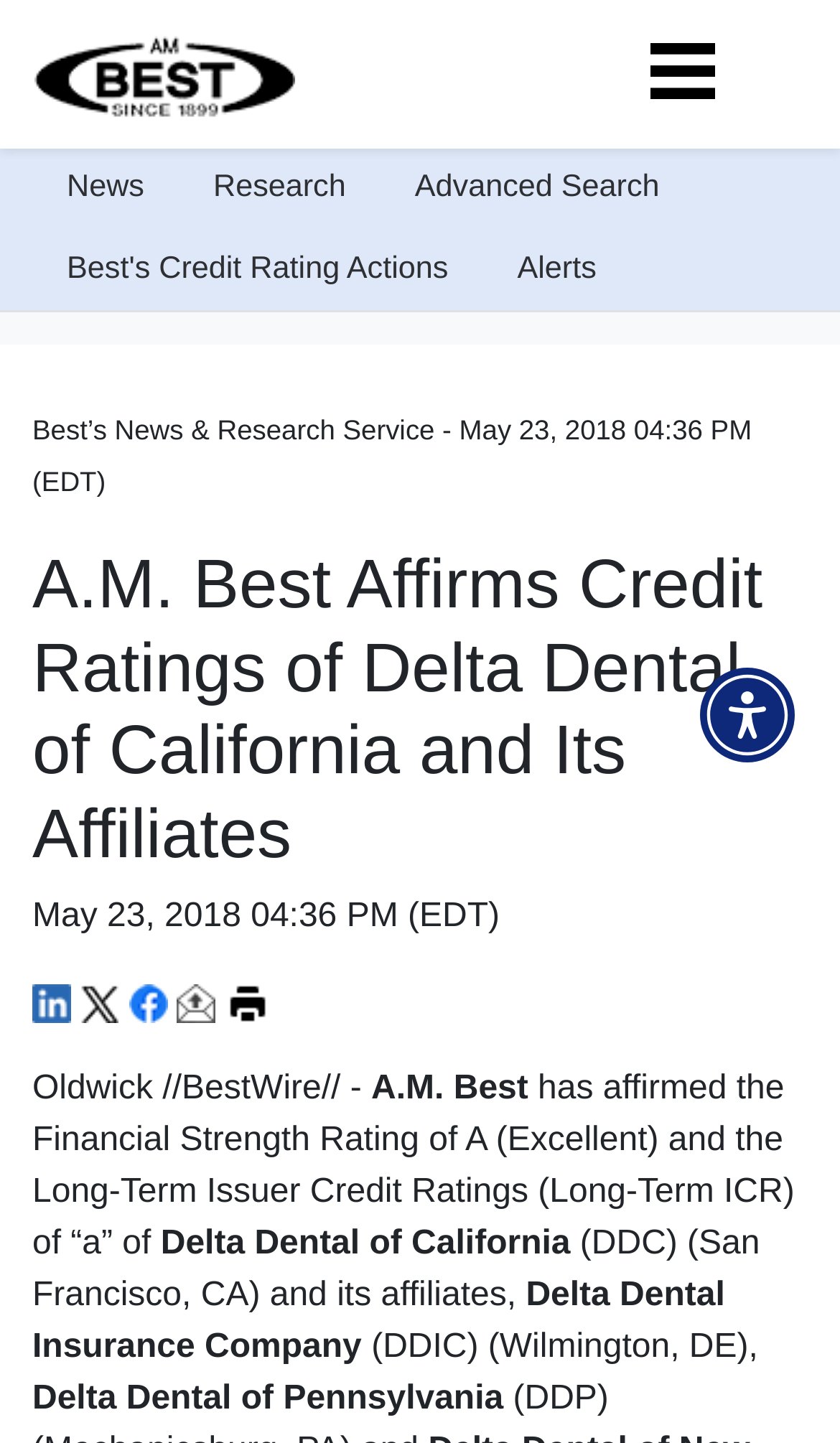Answer this question in one word or a short phrase: What is the rating affirmed by A.M. Best?

A (Excellent)